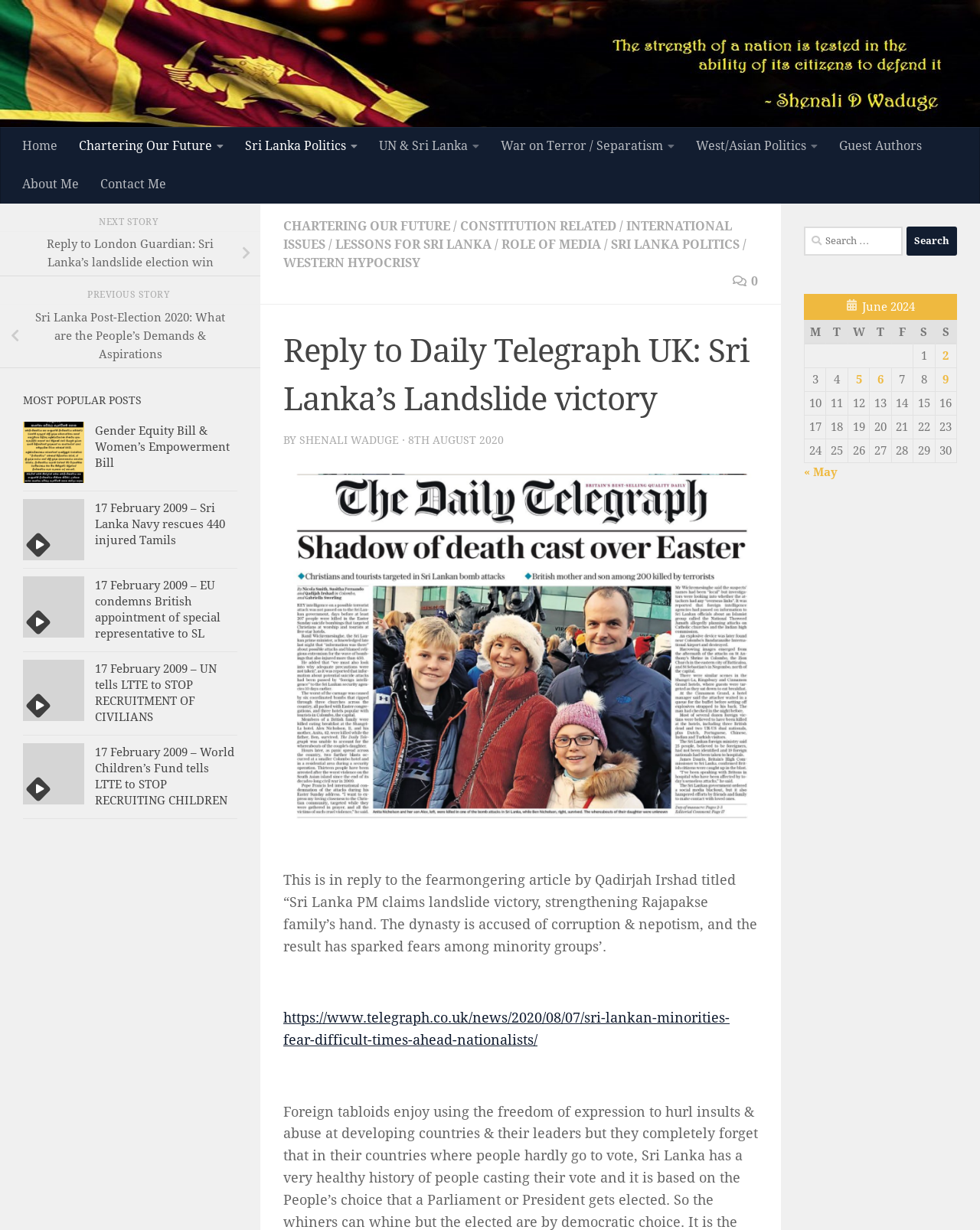Can you provide the bounding box coordinates for the element that should be clicked to implement the instruction: "Click on the 'Home' link"?

[0.012, 0.103, 0.07, 0.134]